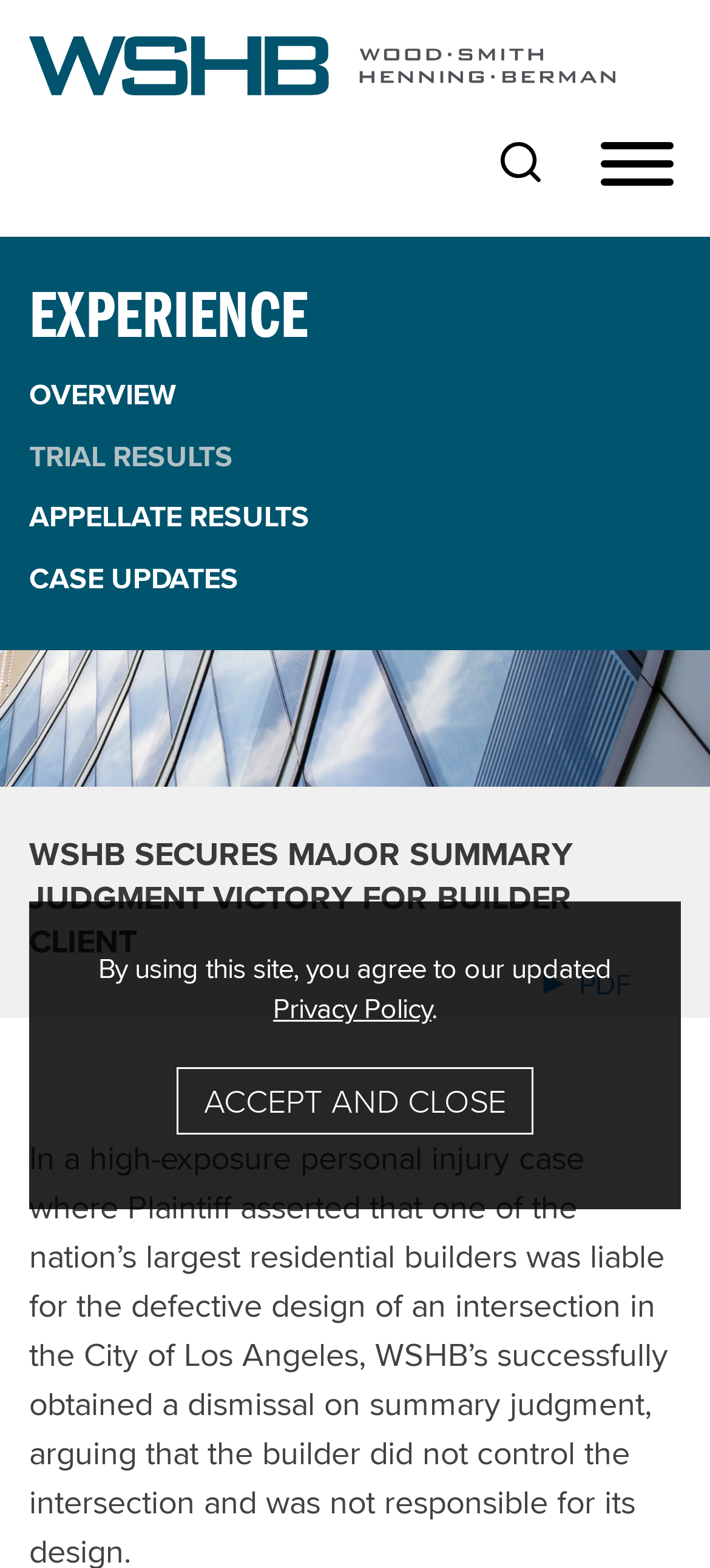Based on the visual content of the image, answer the question thoroughly: How many links are there in the main menu?

The main menu is located at the top of the webpage, and it contains four links: 'OVERVIEW', 'TRIAL RESULTS', 'APPELLATE RESULTS', and 'CASE UPDATES'. These links are identified by their element types and OCR text or element descriptions.